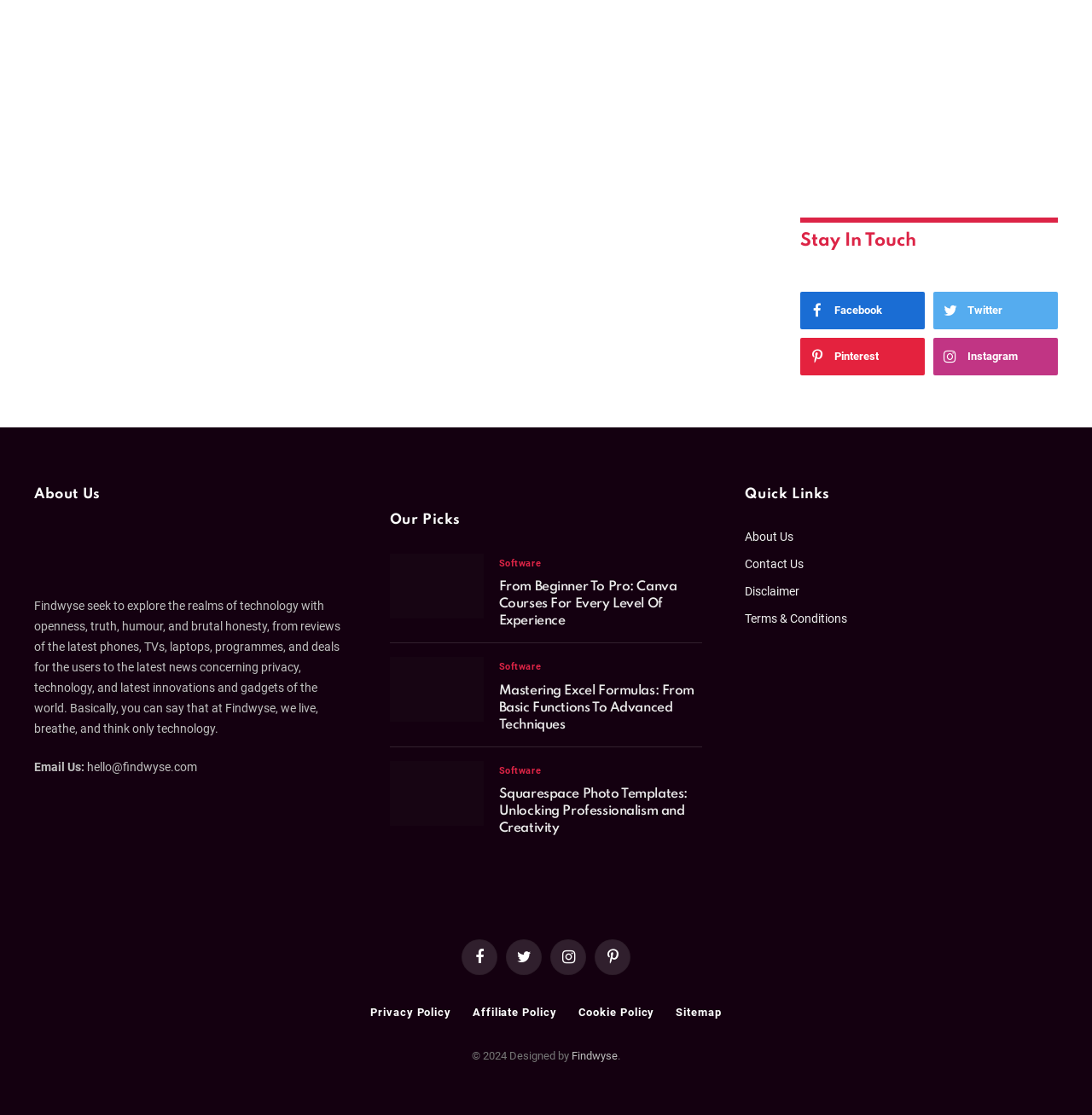Review the image closely and give a comprehensive answer to the question: What is the name of the website?

I found the name of the website by looking at the bottom of the webpage, where it says 'Designed by Findwyse'.